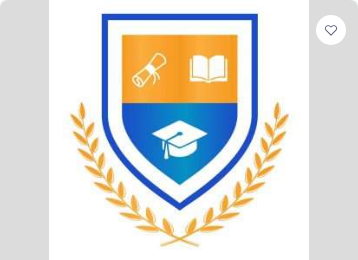Detail every aspect of the image in your description.

The image features a logo that prominently displays a shield divided into three sections. The upper two sections are colored in orange and blue, showcasing symbols of education: a diploma rolled up and a book. The lower section is blue and features an iconic graduation cap, symbolizing academic achievement. Surrounding the shield is a golden laurel wreath, a traditional symbol of victory and honor. This logo is associated with "Cheap Essay Writing UK," reflecting a focus on educational services aimed at assisting students in their academic endeavors.